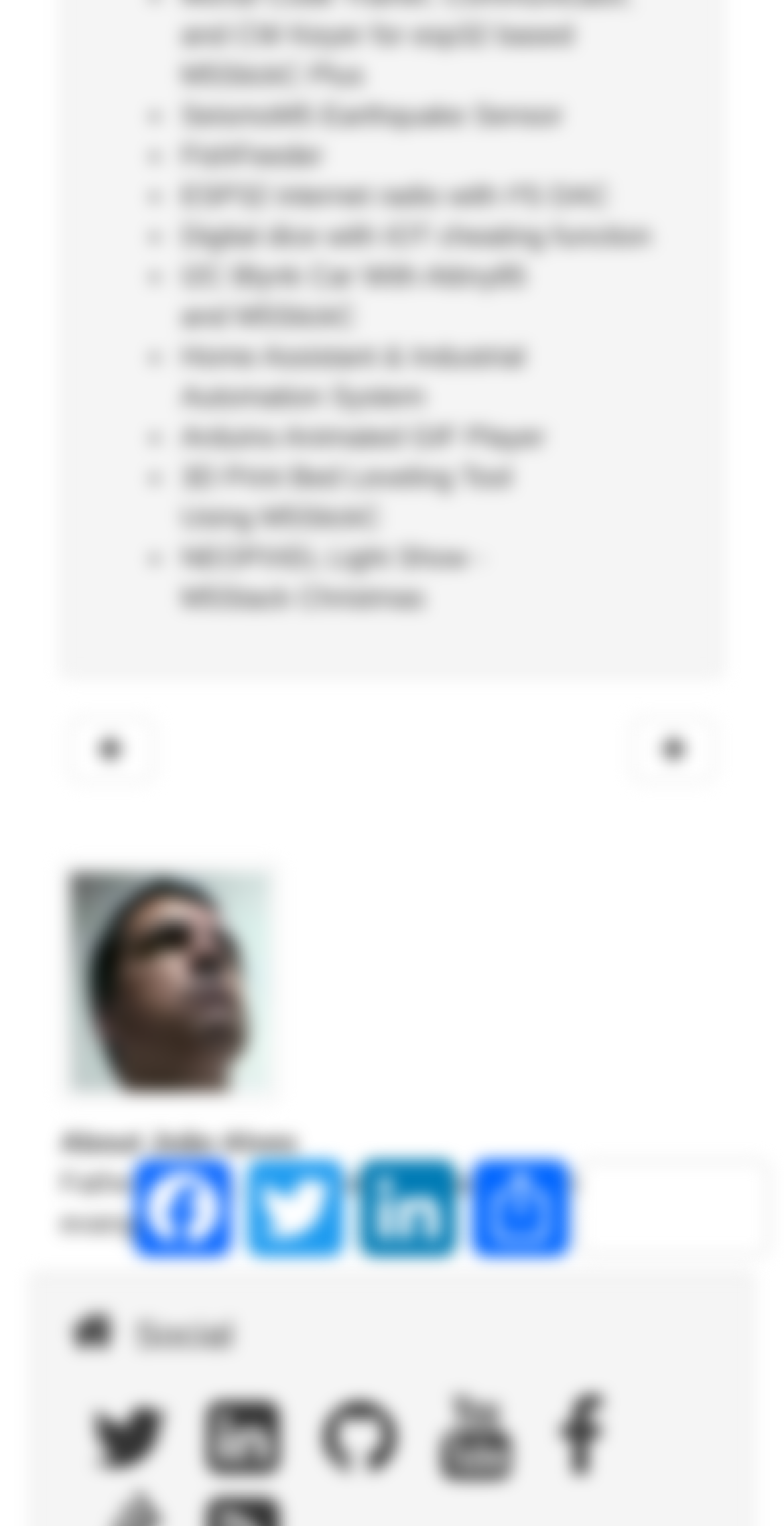Find the bounding box coordinates of the clickable element required to execute the following instruction: "Click on SeismoM5 Earthquake Sensor". Provide the coordinates as four float numbers between 0 and 1, i.e., [left, top, right, bottom].

[0.231, 0.065, 0.718, 0.086]